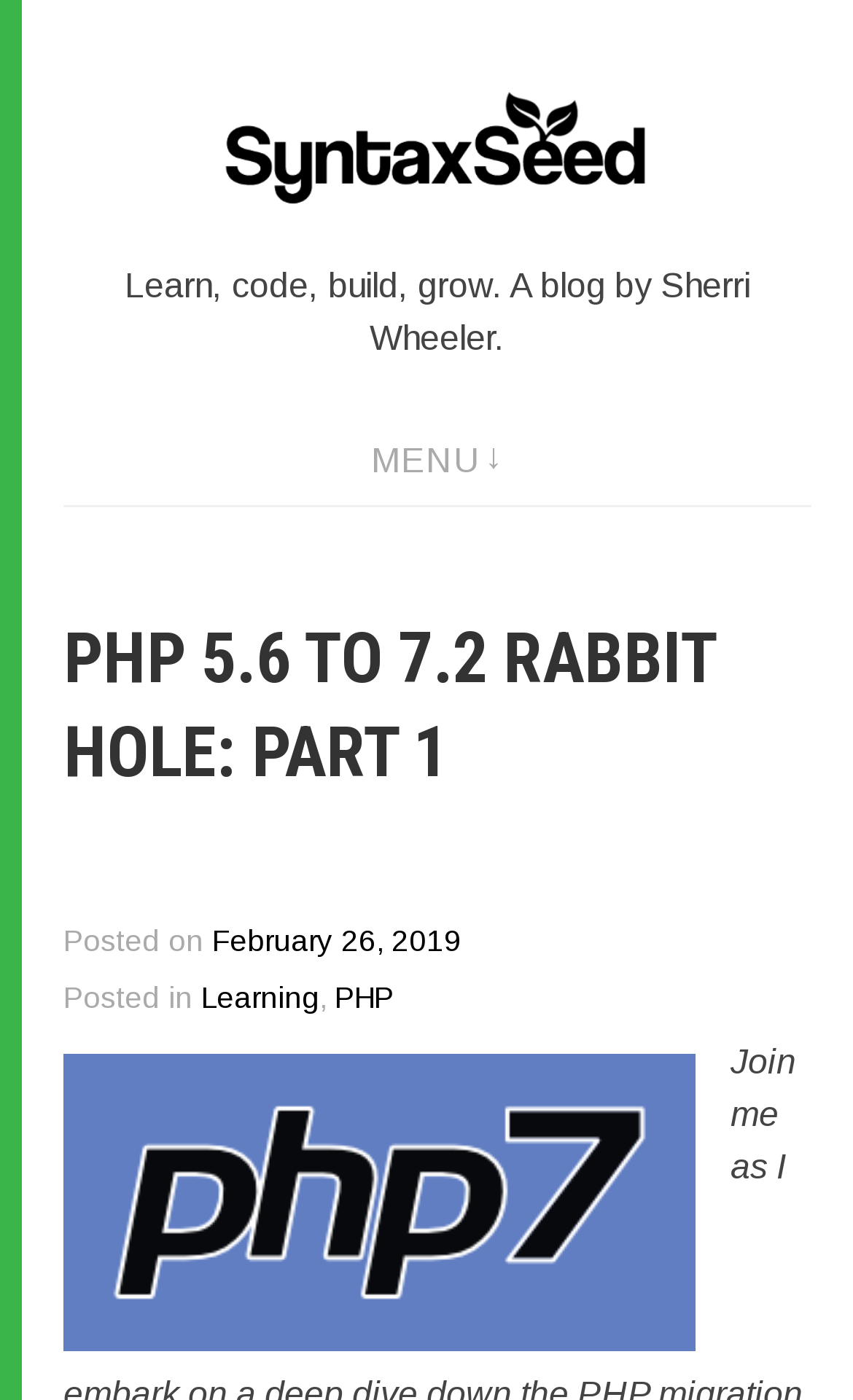Identify the bounding box coordinates of the HTML element based on this description: "February 26, 2019May 14, 2019".

[0.249, 0.66, 0.541, 0.684]